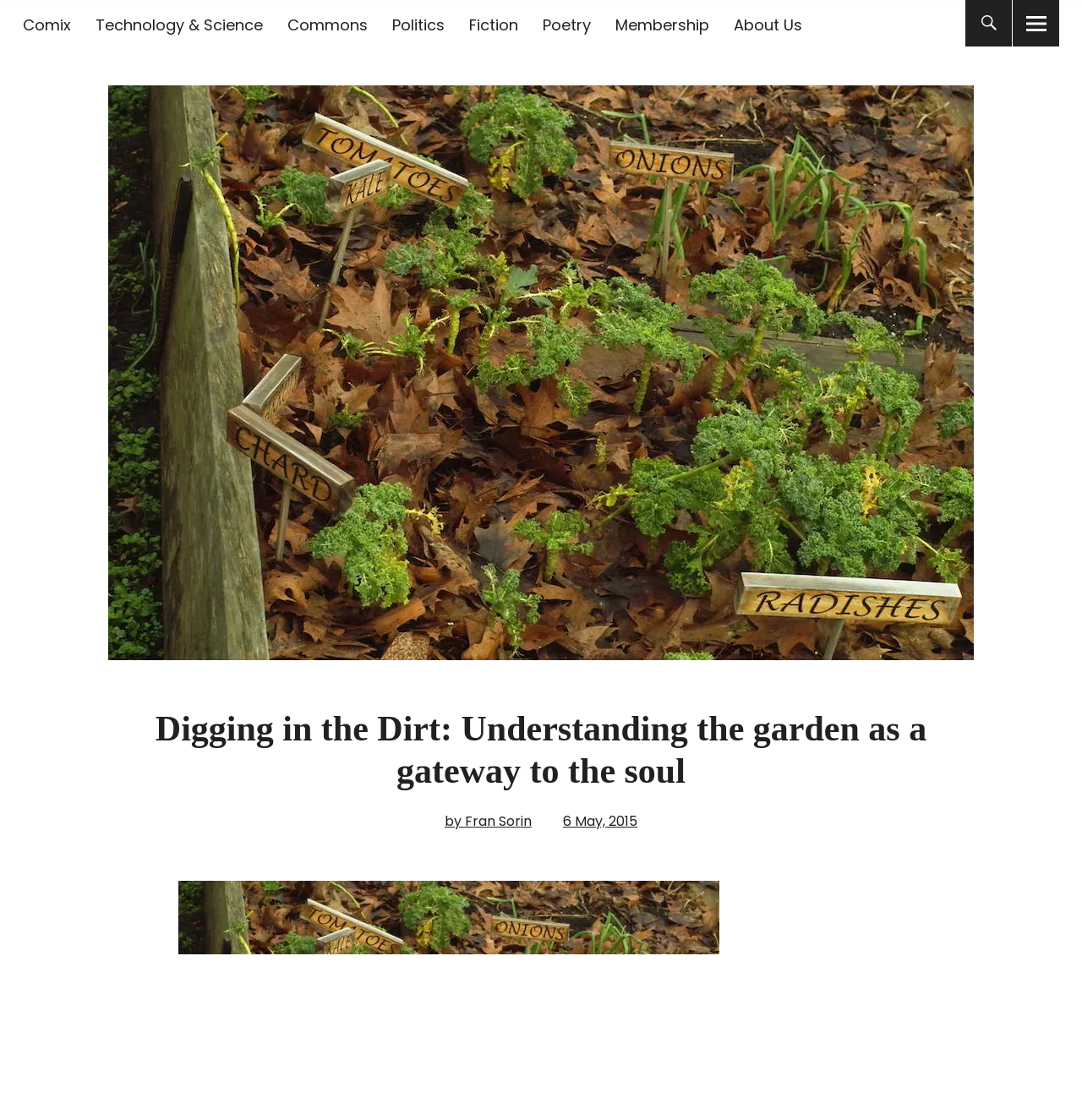Determine the bounding box coordinates of the clickable element to achieve the following action: 'go to Comix page'. Provide the coordinates as four float values between 0 and 1, formatted as [left, top, right, bottom].

[0.021, 0.013, 0.065, 0.032]